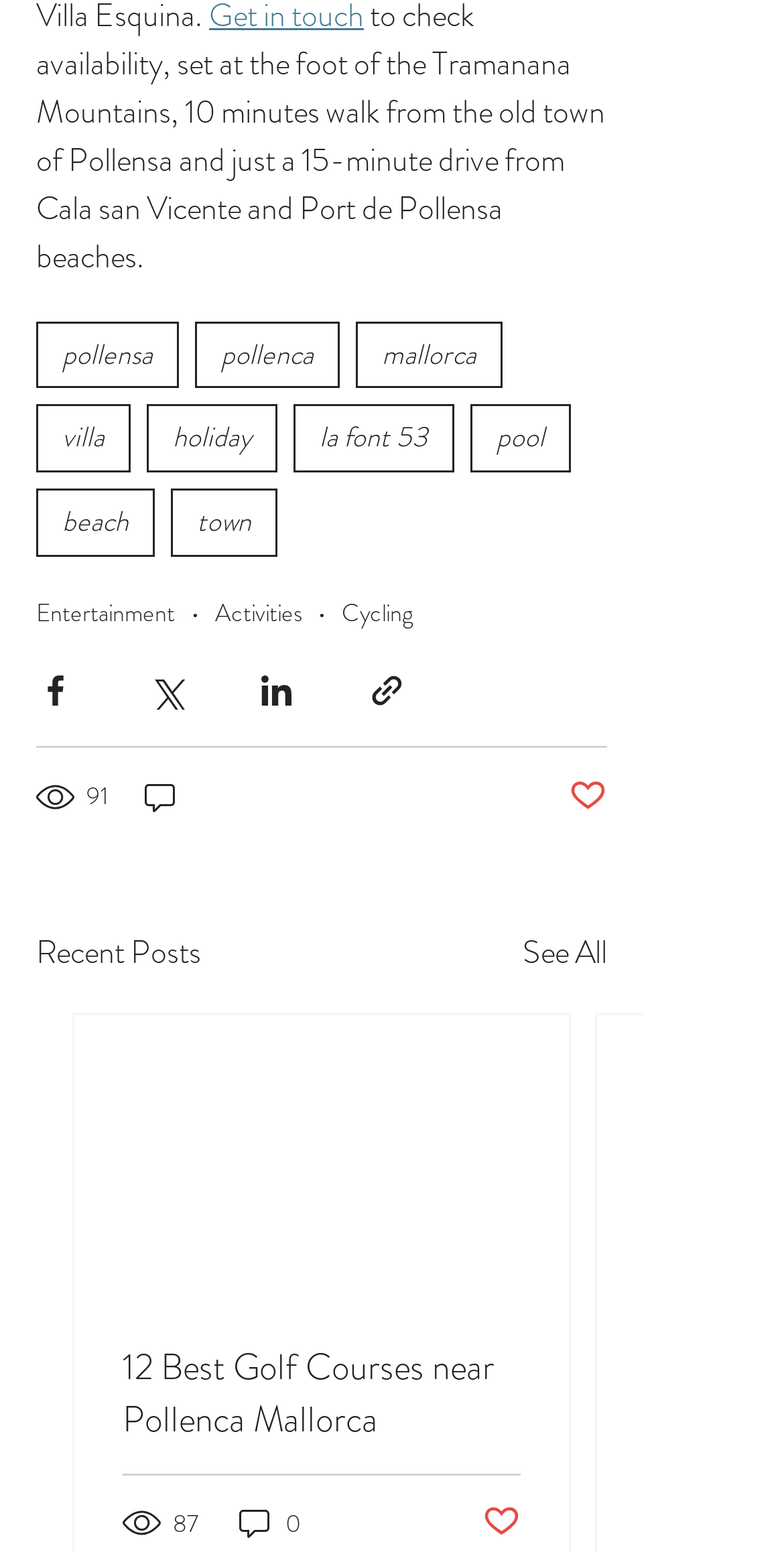Using the information in the image, give a comprehensive answer to the question: 
How many social media sharing buttons are there?

I counted the number of social media sharing buttons, which are 'Share via Facebook', 'Share via Twitter', 'Share via LinkedIn', and 'Share via link'.